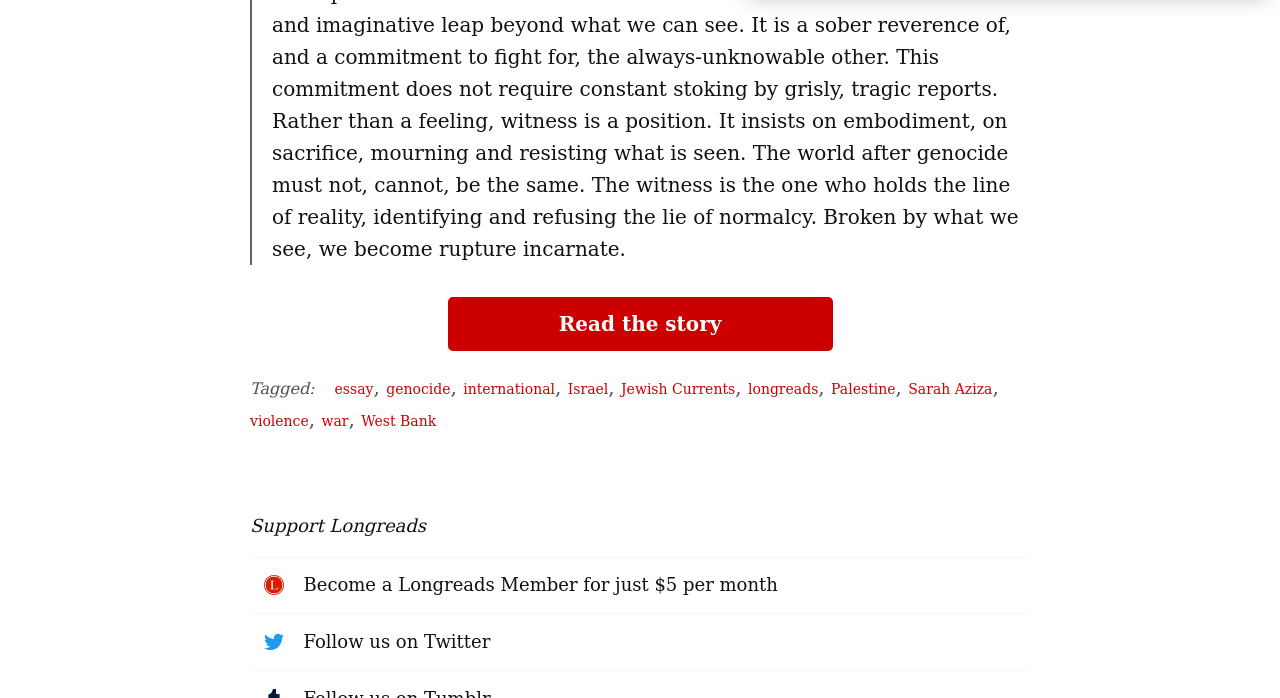Identify the bounding box coordinates of the area that should be clicked in order to complete the given instruction: "Learn about genocide". The bounding box coordinates should be four float numbers between 0 and 1, i.e., [left, top, right, bottom].

[0.302, 0.542, 0.352, 0.574]